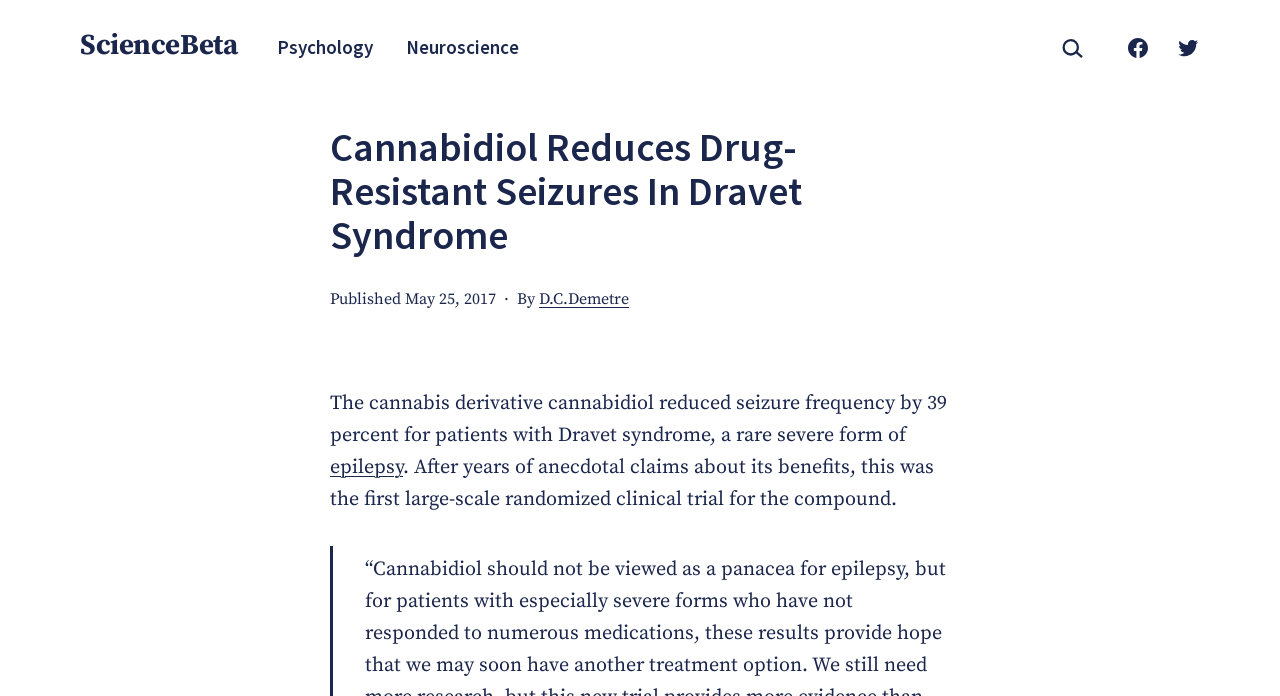Identify the bounding box for the described UI element: "parent_node: Search… aria-label="Search"".

[0.828, 0.048, 0.85, 0.089]